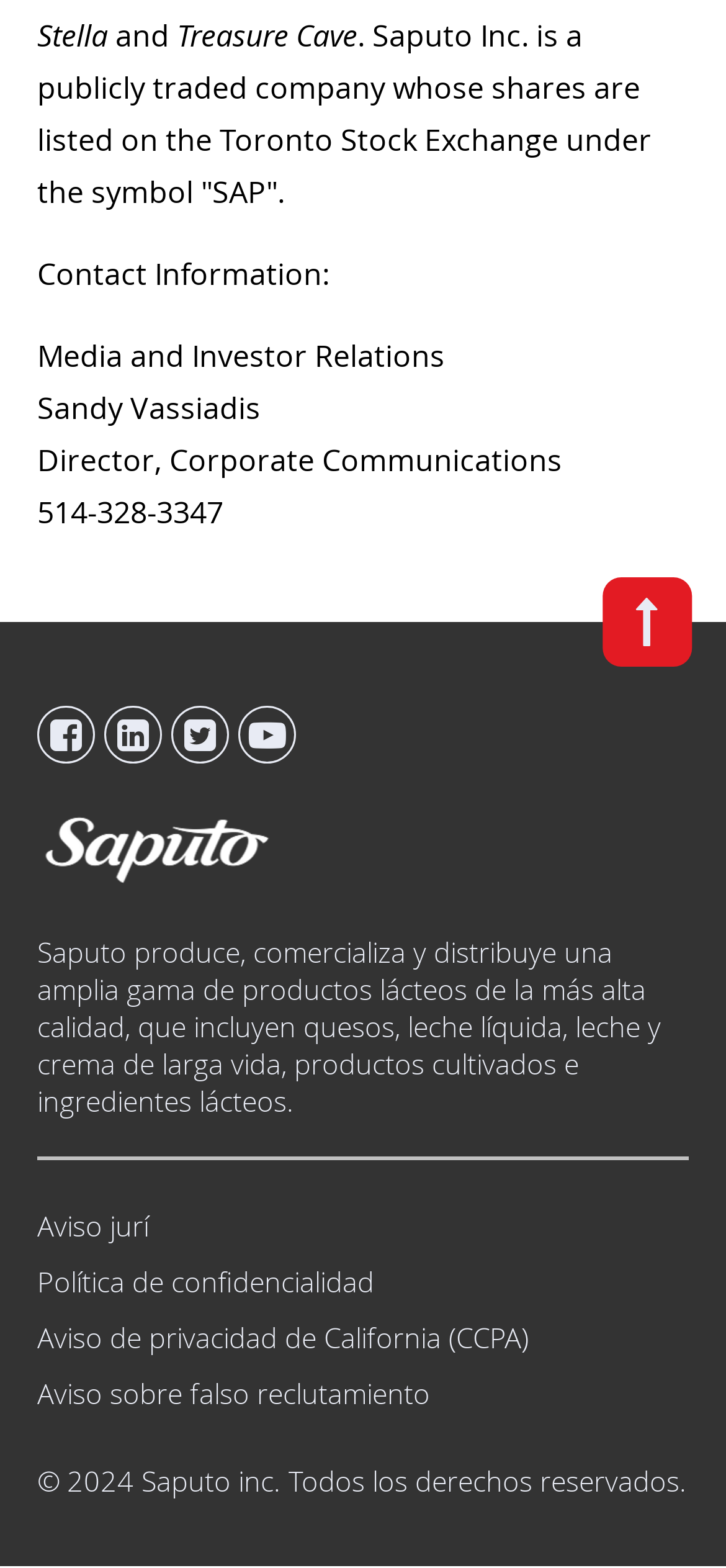Please answer the following question using a single word or phrase: 
What type of products does the company produce?

Lacteos